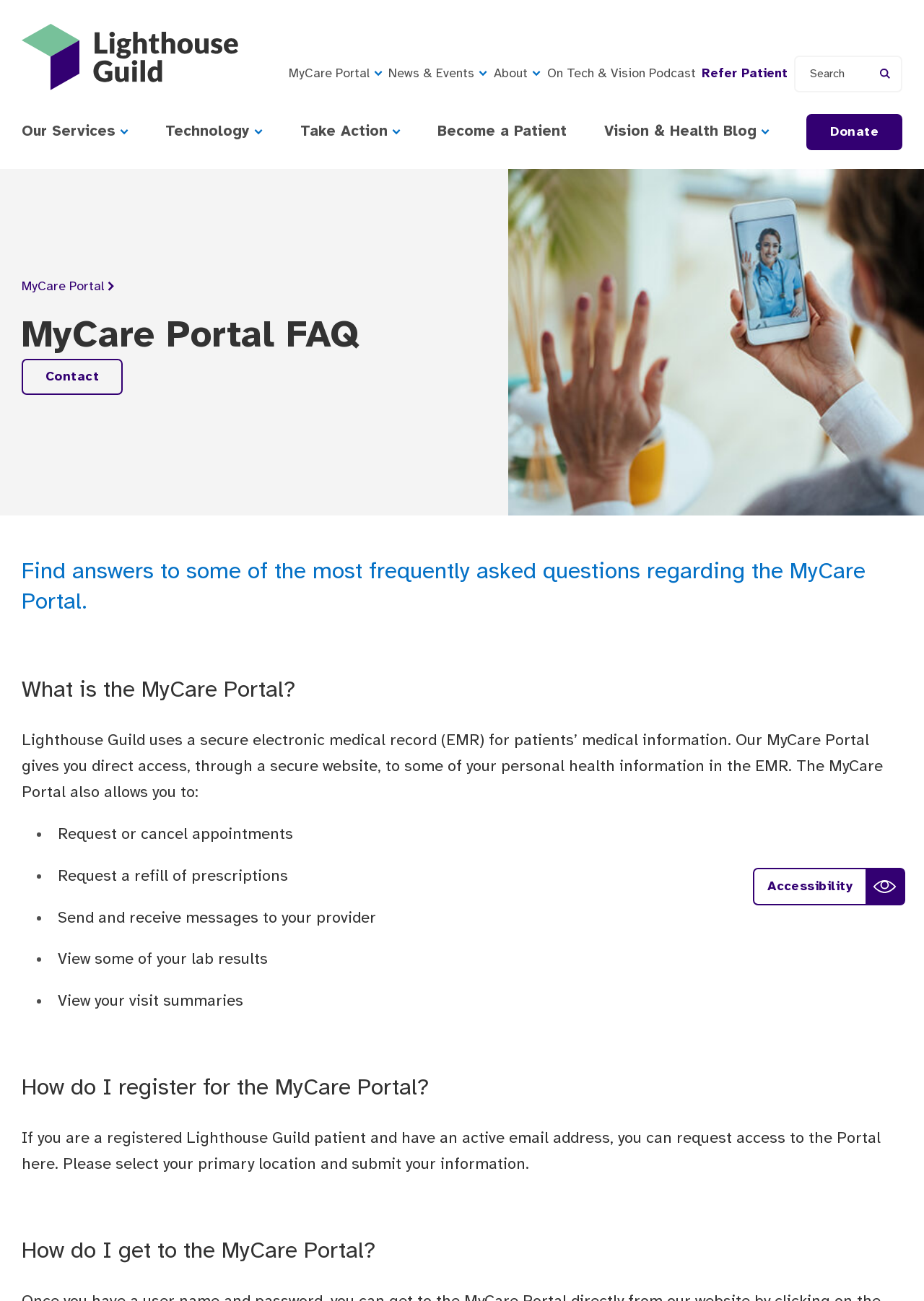Find the main header of the webpage and produce its text content.

MyCare Portal FAQ